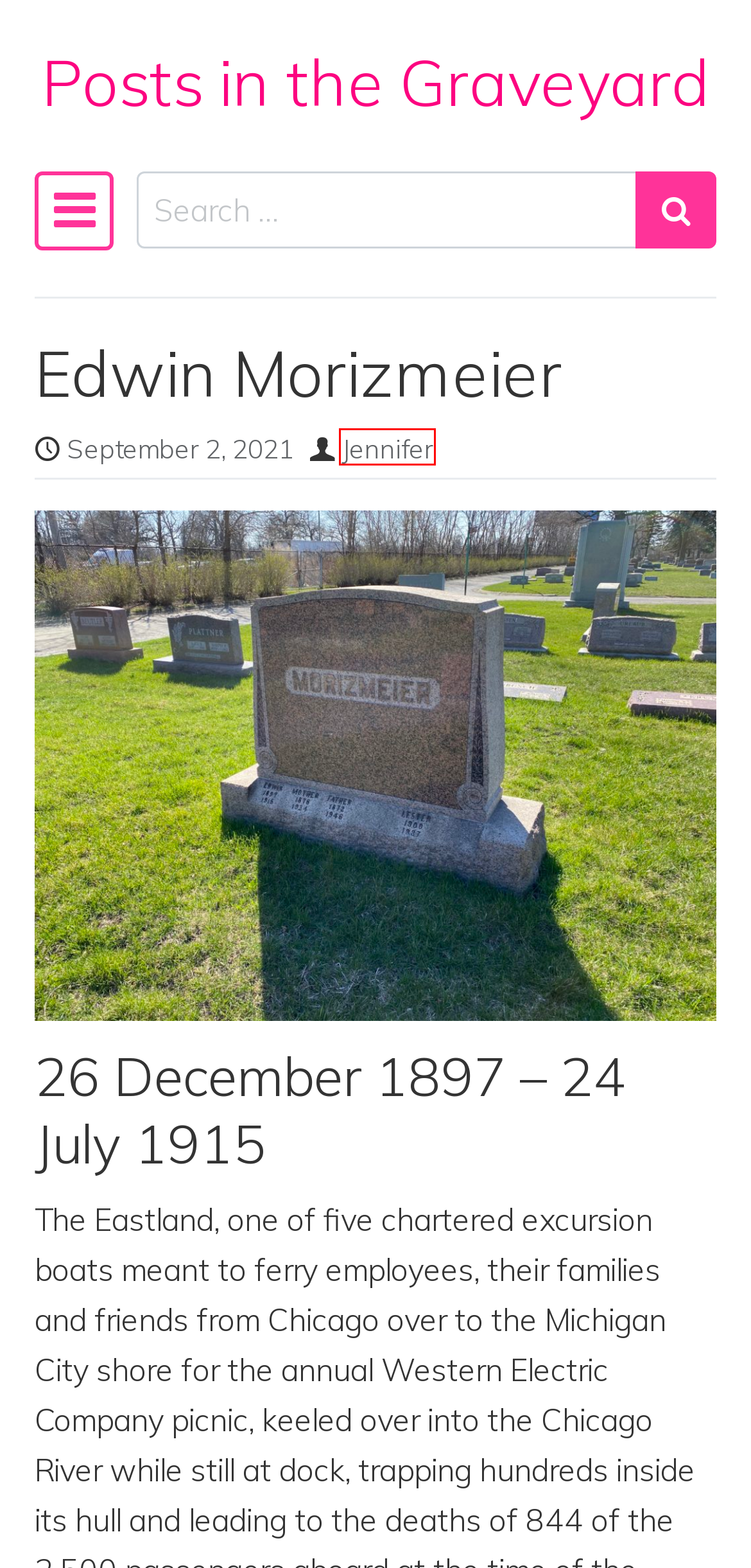You are given a screenshot of a webpage with a red rectangle bounding box around an element. Choose the best webpage description that matches the page after clicking the element in the bounding box. Here are the candidates:
A. December 2020 – Posts in the Graveyard
B. April 2022 – Posts in the Graveyard
C. May 2021 – Posts in the Graveyard
D. John M. Blaich, Jr. – Posts in the Graveyard
E. Posts in the Graveyard
F. Jennifer – Posts in the Graveyard
G. June 2023 – Posts in the Graveyard
H. Strong Cemetery – Posts in the Graveyard

F